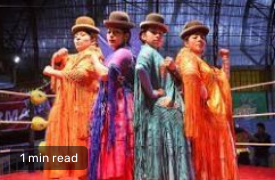Explain the image in a detailed way.

The image features a vibrant scene capturing four Bolivian women wrestlers, known for their unique cultural attire. Standing confidently in a wrestling ring, they are adorned in colorful capes and traditional hats, each showcasing a distinct hue from bright orange to teal. The wrestlers strike powerful poses, reflecting strength and unity, against a backdrop that hints at a lively atmosphere of wrestling events. The setting is highlighted by the wrestling ring's ropes and an audience beyond, emphasizing the energy of the moment. This captivating image is part of a story titled "Bolivia’s Women Wrestlers," which offers insights into their lives and roles in the sport. The accompanying caption indicates the article takes approximately one minute to read, inviting viewers to learn more about these remarkable athletes.